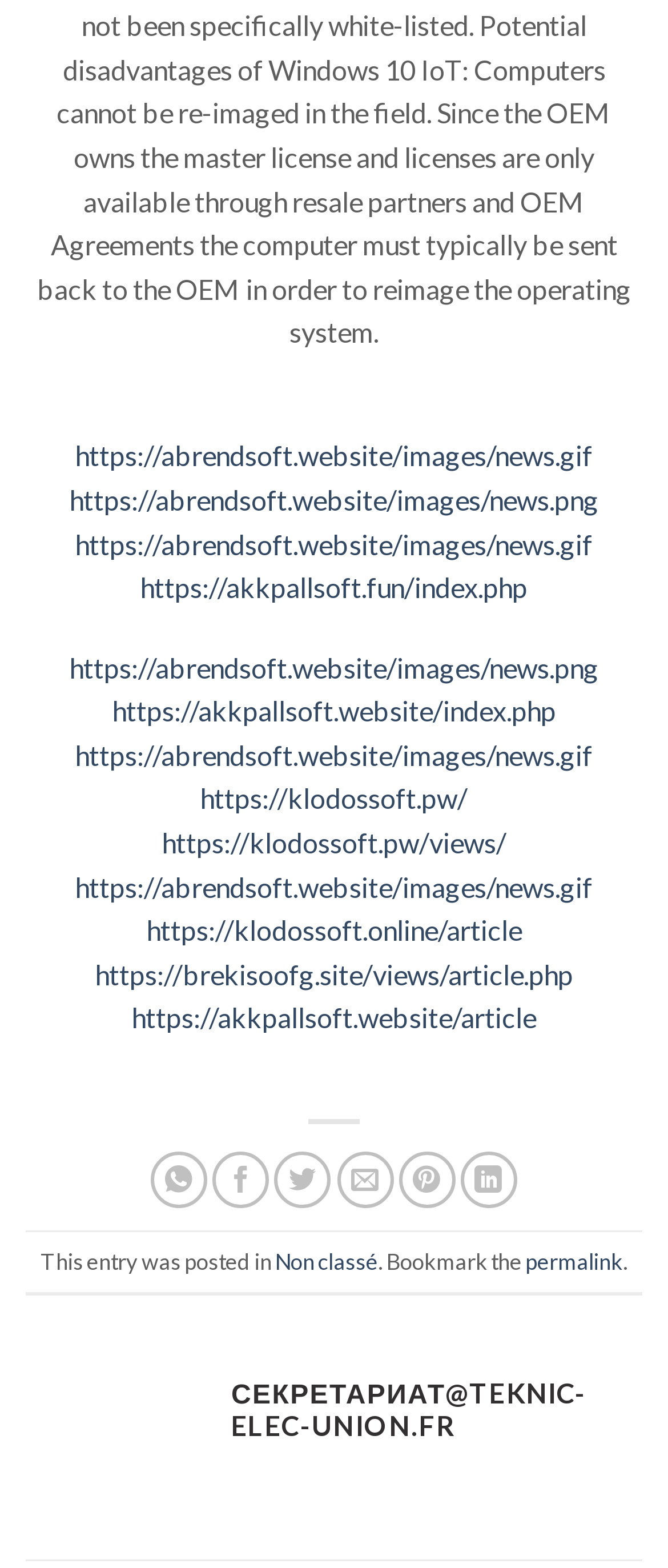Specify the bounding box coordinates of the area to click in order to follow the given instruction: "Visit the akkpallsoft website."

[0.21, 0.364, 0.79, 0.385]